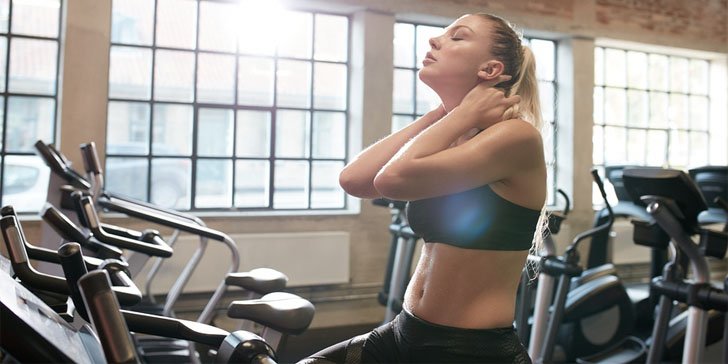Offer a detailed account of the various components present in the image.

The image depicts a young woman in a gym setting, visibly engaged in her workout. She is wearing a black sports bra and patterned leggings, showcasing her commitment to fitness. The woman has her eyes closed, tilting her head back slightly, as she holds onto her neck with one hand, suggesting a moment of either reflection or a stretch to relieve tension. Behind her, a variety of exercise equipment is visible, including cardio machines, emphasizing the gym environment. Large windows allow natural light to pour in, creating a bright and invigorating atmosphere that enhances the sense of energy and activity. This image relates to the theme of understanding the reasons behind fatigue during workouts, capturing the essence of the struggles many face in their fitness journeys.